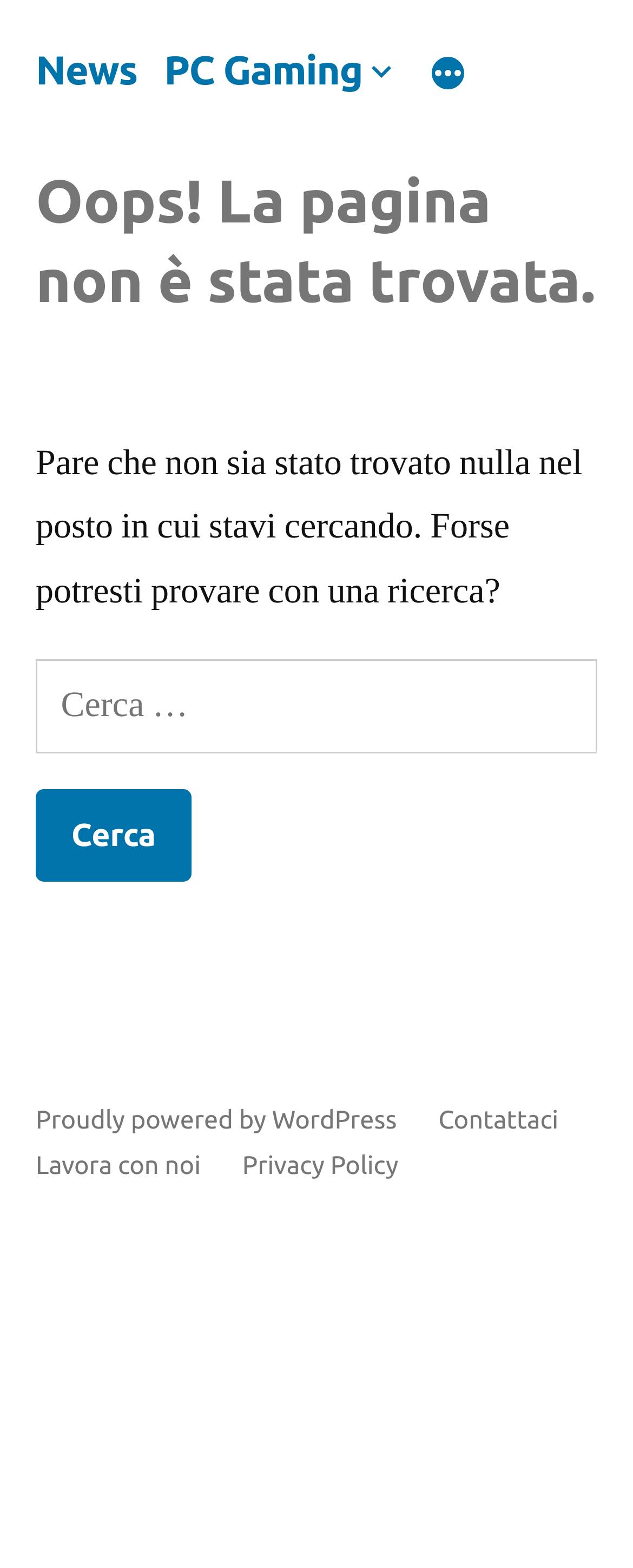What is the platform that powers this website?
Using the information from the image, provide a comprehensive answer to the question.

The platform that powers this website is WordPress because there is a link at the bottom of the page that says 'Proudly powered by WordPress'.